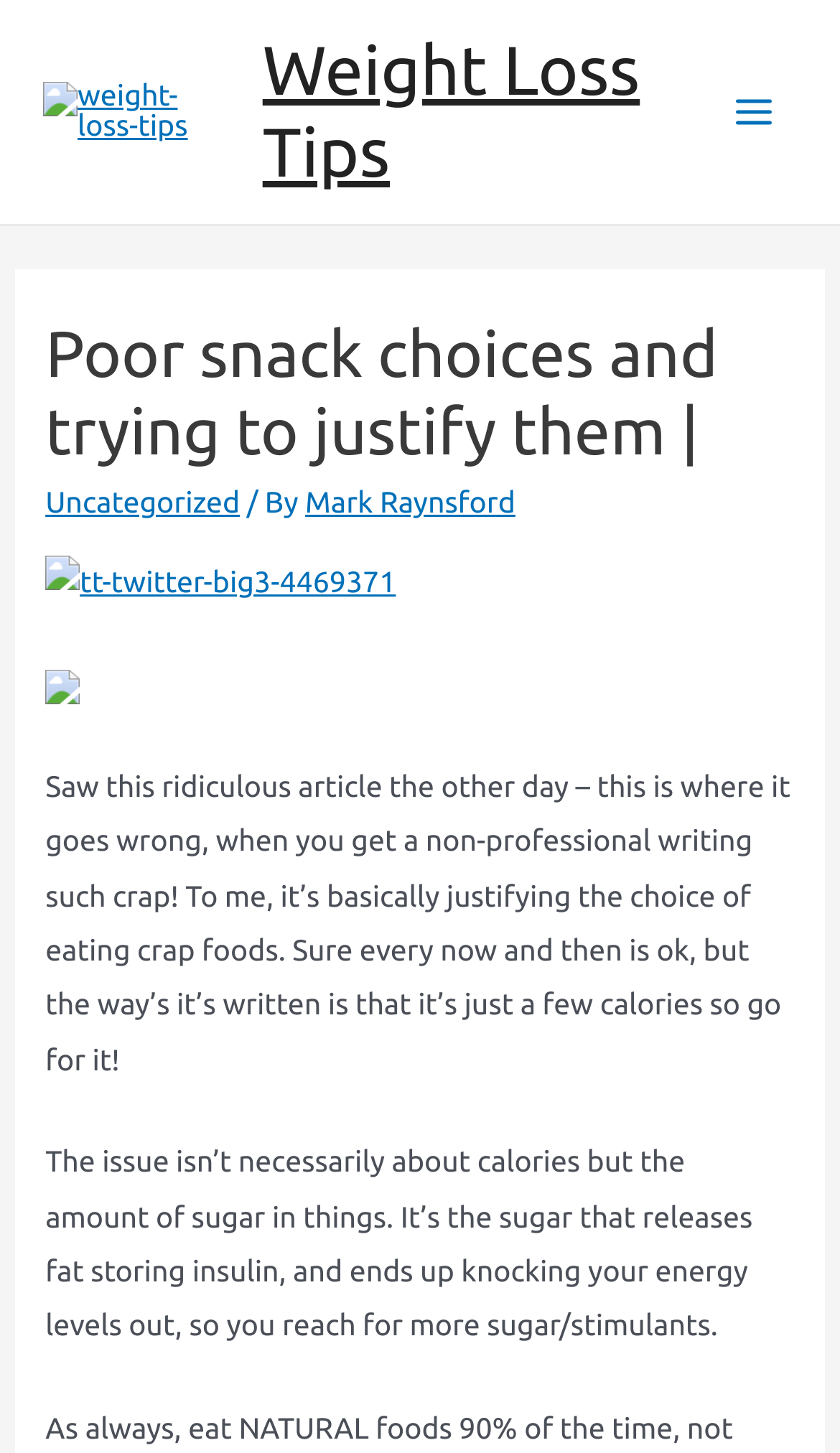Give a one-word or one-phrase response to the question: 
What is the main topic of the article?

Poor snack choices